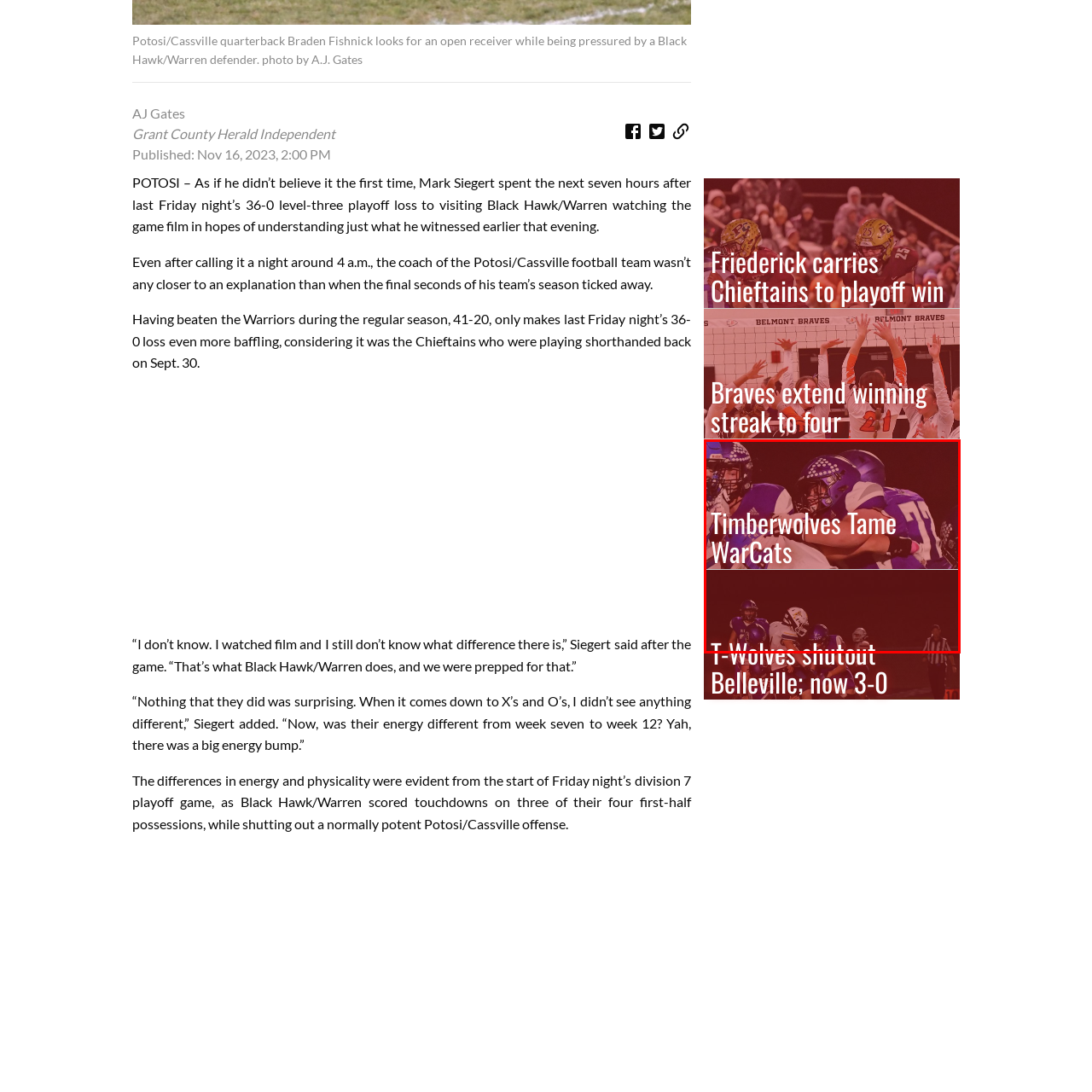Describe in detail the contents of the image highlighted within the red box.

The image captures a dynamic moment from a football game featuring a collision between teams. On the top, "Timberwolves Tame WarCats" boldly headlines the action, suggesting a decisive victory by the Timberwolves. Below, the phrase "T-Wolves shutout" hints at the impressive defensive performance, implying that the Timberwolves not only dominated offensively but also kept their opponents scoreless. The dual emphasis on team names and their achievements underscores the excitement of the game, evoking the competitive spirit of high school football. The bold, stylized text further enhances the visual impact, drawing attention to the intense rivalry and the significance of the match.